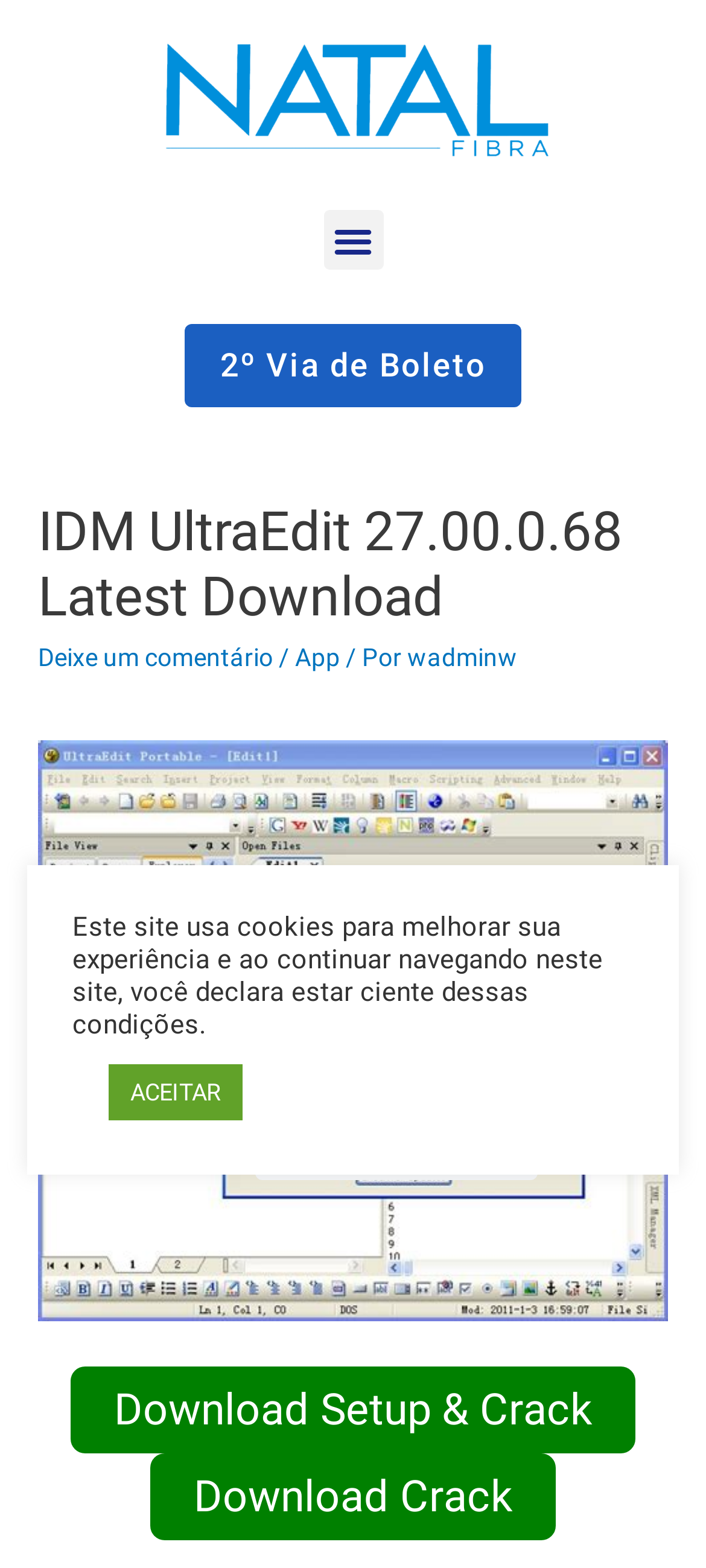Write an exhaustive caption that covers the webpage's main aspects.

The webpage appears to be a download page for IDM UltraEdit 27.00.0.68, a content software. At the top left, there is a menu toggle button. Below it, there is a header section with a heading that reads "IDM UltraEdit 27.00.0.68 Latest Download". To the right of the heading, there are links to leave a comment, "App", and "wadminw". 

Below the header section, there is an image with a link to "IDM UltraEdit 27.00.0.68 With Crack Free Download". Underneath the image, there are two buttons, "Download Setup & Crack" and "Download Crack", aligned horizontally. 

In the middle of the page, there is a static text section that informs users about the website's use of cookies. Below this section, there is an "ACEITAR" (Accept) button. 

At the bottom right of the page, there are two static text sections, "Posso Ajudar?" (Can I Help?) and "Chame no Zap" (Call on Zap).